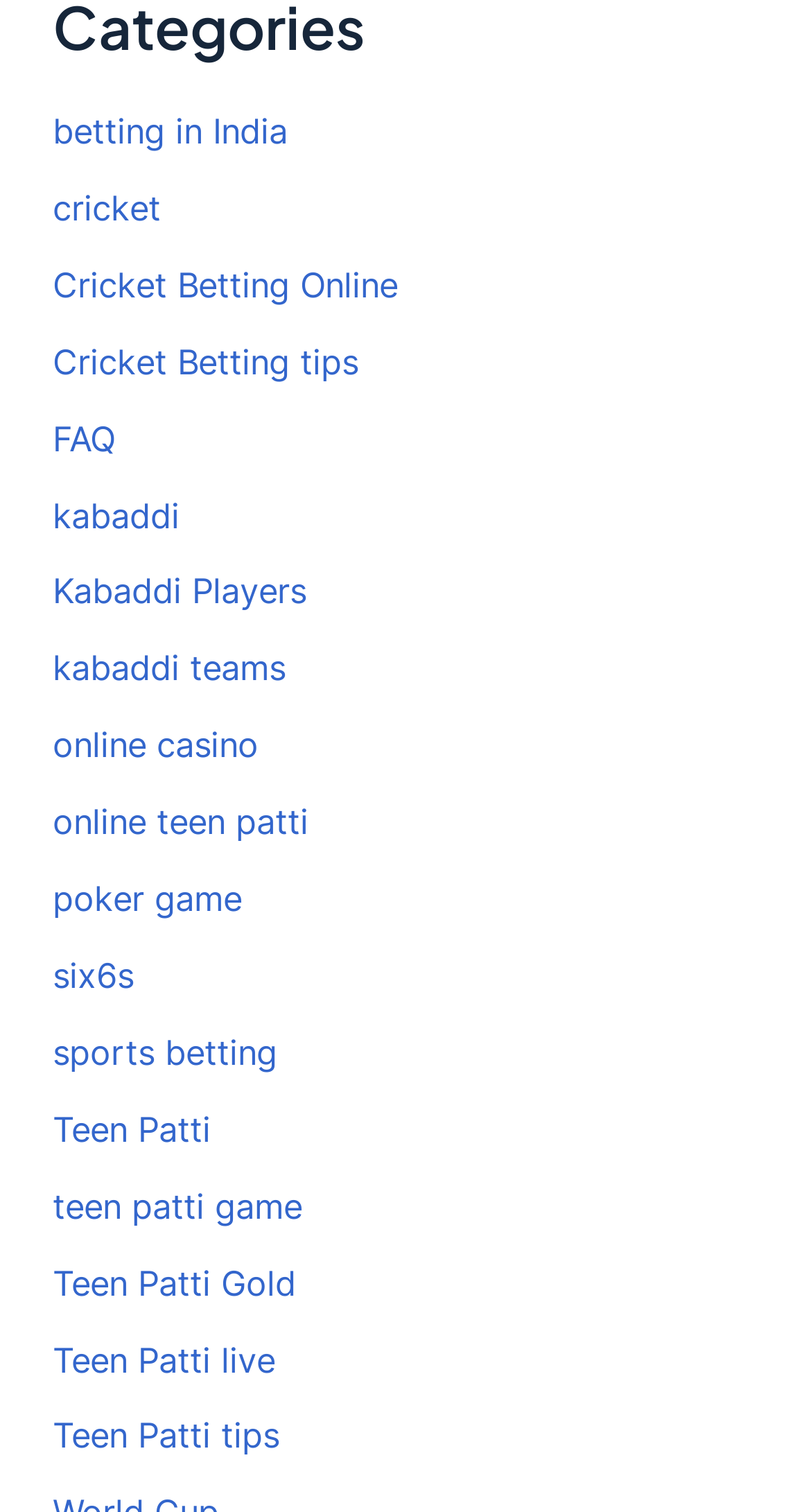Provide the bounding box coordinates of the HTML element this sentence describes: "Teen Patti Gold". The bounding box coordinates consist of four float numbers between 0 and 1, i.e., [left, top, right, bottom].

[0.065, 0.834, 0.365, 0.862]